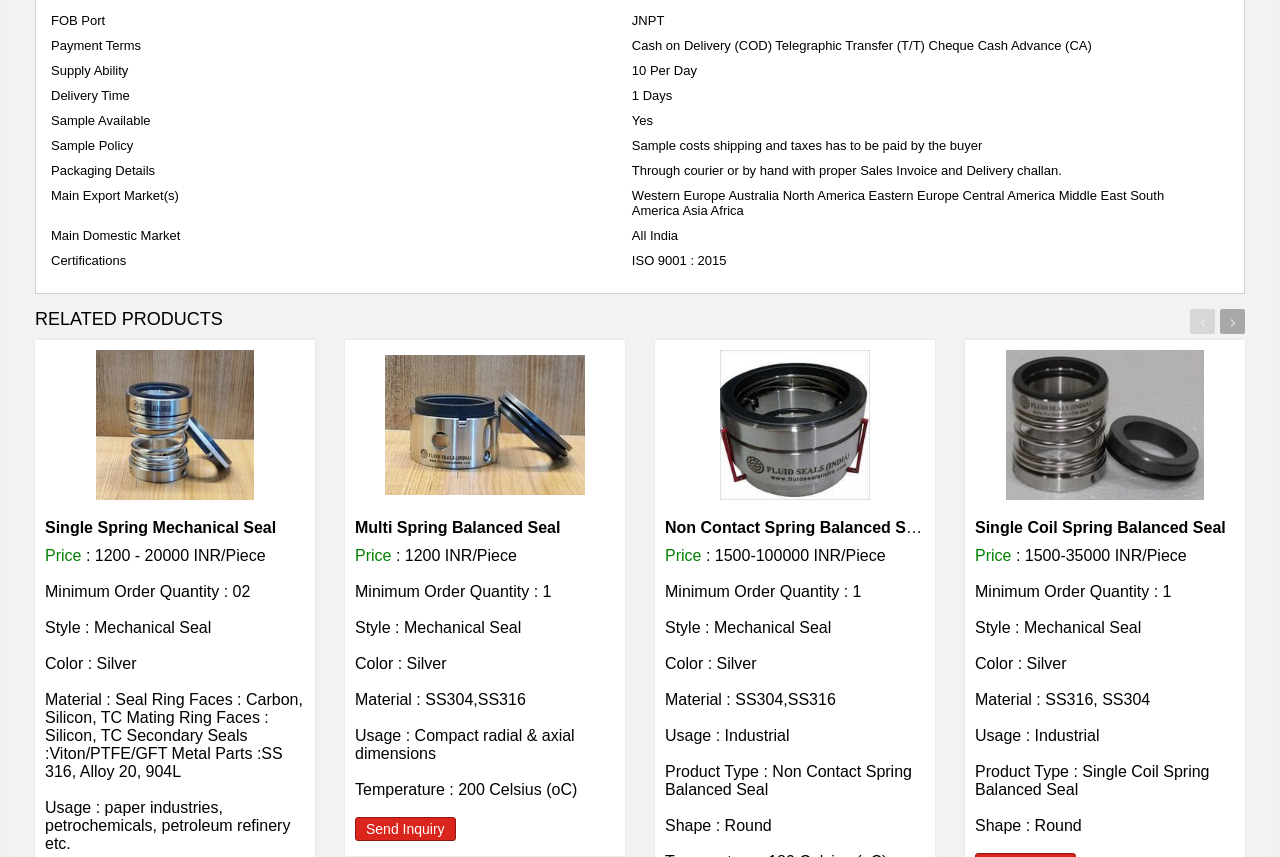What is the FOB port?
Using the image, elaborate on the answer with as much detail as possible.

Based on the webpage, I found the 'FOB Port' label next to the text 'JNPT', which suggests that JNPT is the FOB port.